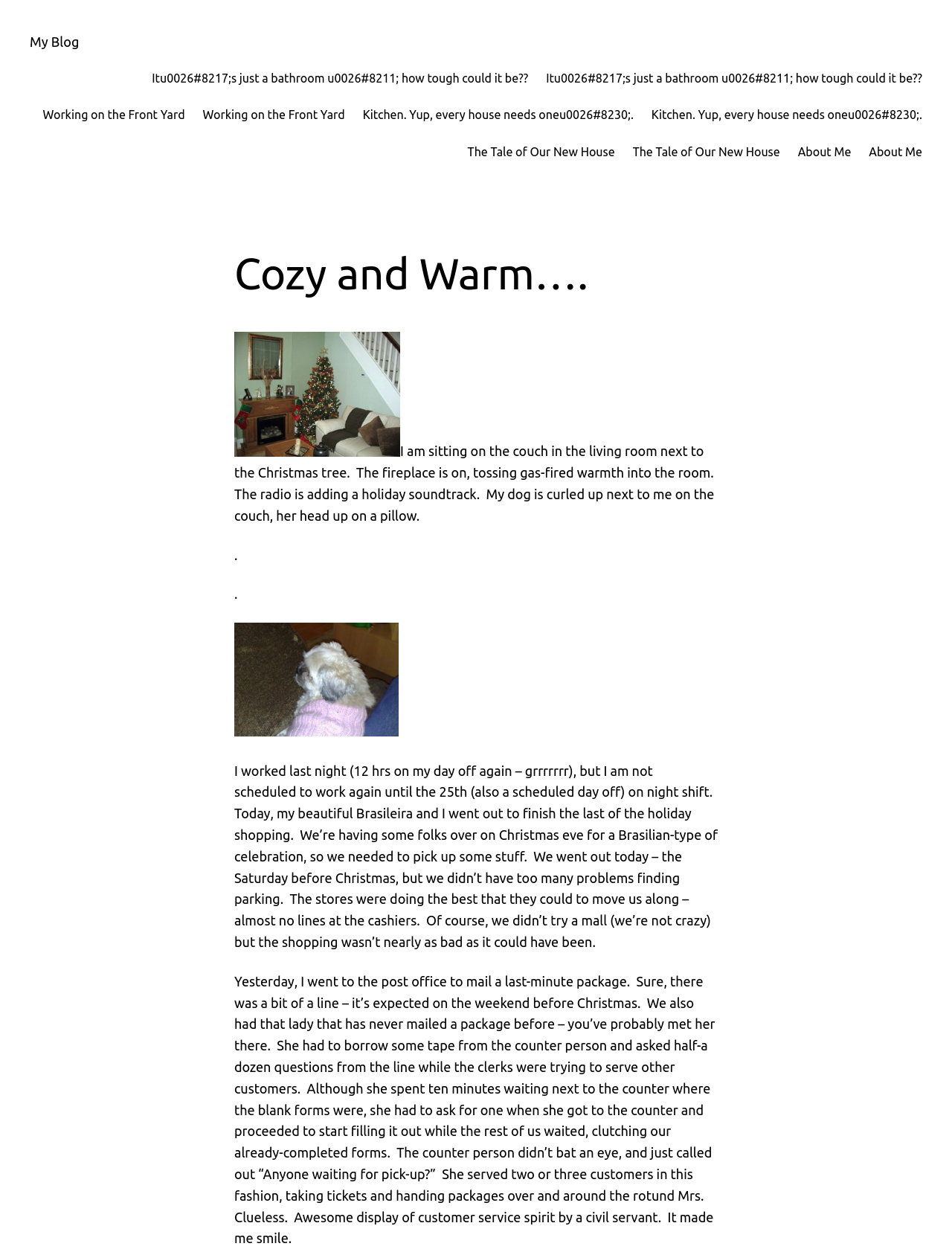Can you show the bounding box coordinates of the region to click on to complete the task described in the instruction: "Check 'About Me'"?

[0.838, 0.114, 0.894, 0.129]